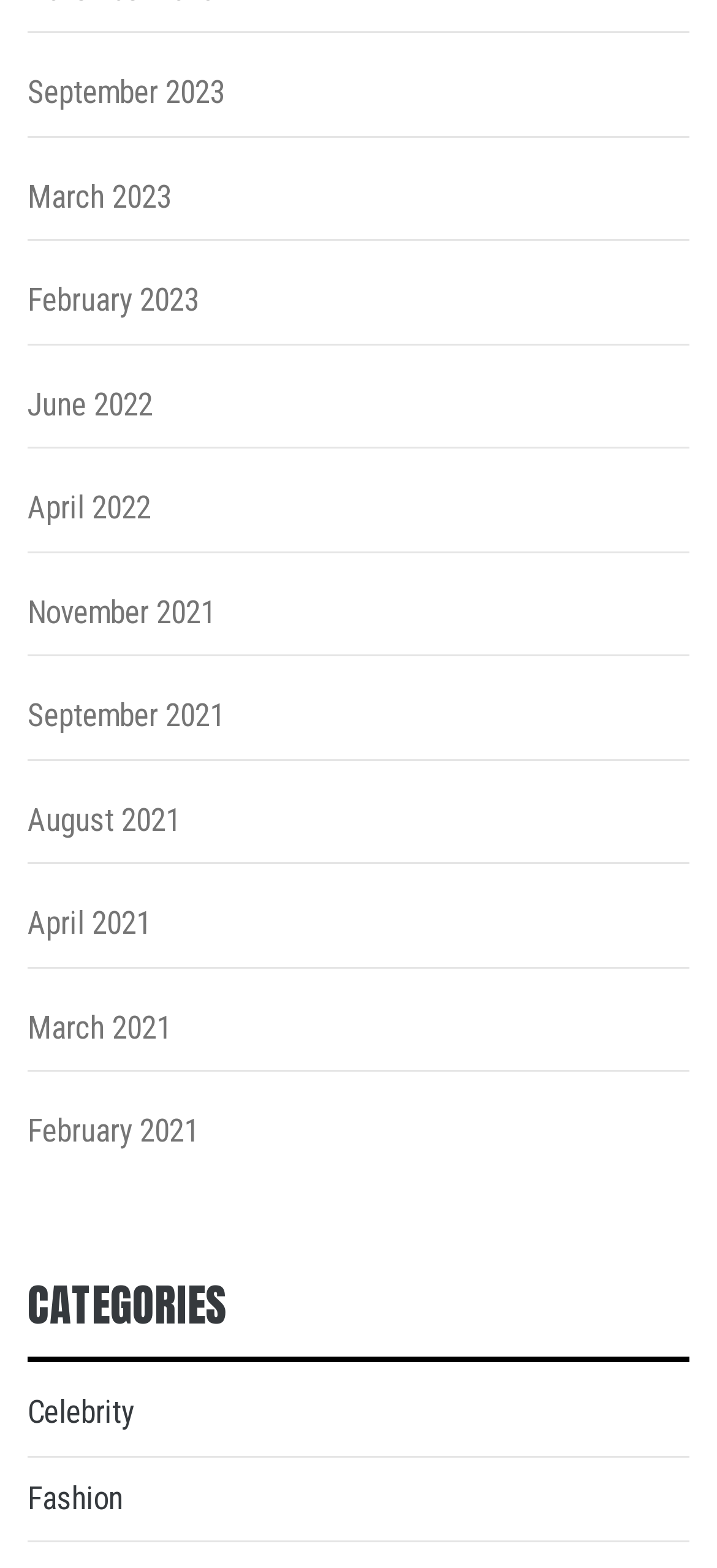Please answer the following query using a single word or phrase: 
How many links are there for months?

12